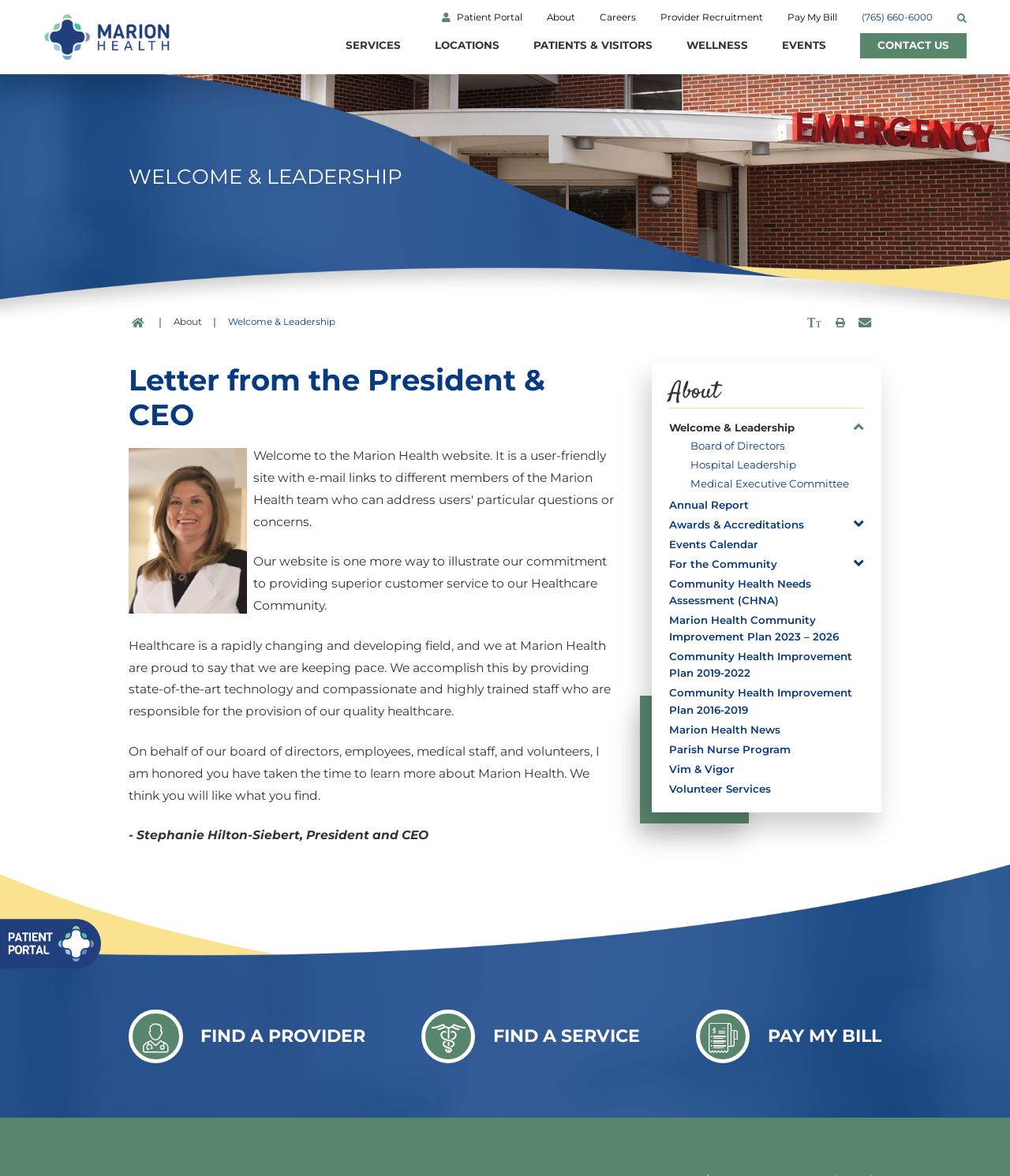Determine the bounding box coordinates for the area that should be clicked to carry out the following instruction: "Visit the About page".

[0.541, 0.011, 0.569, 0.019]